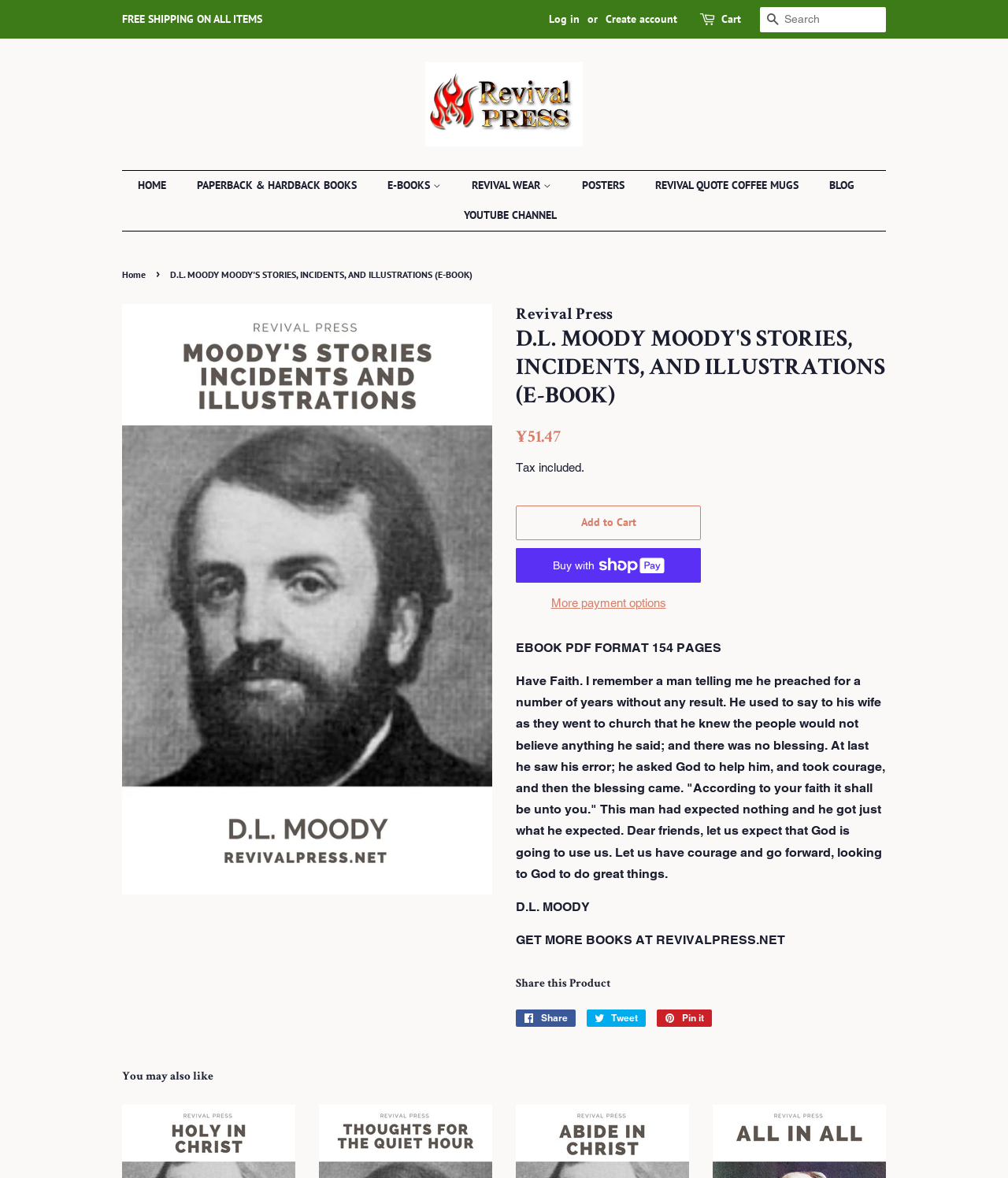Generate a comprehensive description of the webpage.

This webpage is an e-book product page on Revival Press, a website that sells Christian books and related products. At the top of the page, there is a navigation menu with links to "Home", "Paperback & Hardback Books", "E-Books", "Revival Wear", "Posters", "Revival Quote Coffee Mugs", "Blog", and "YouTube Channel". Below the navigation menu, there is a search bar and a cart icon.

On the left side of the page, there is a vertical menu with links to various authors, including William Booth, E.M. Bounds, Peter Cartwright, and D.L. Moody, among others.

The main content of the page is dedicated to the e-book "D.L. Moody's Stories, Incidents, and Illustrations" in PDF format, which has 154 pages. The book's cover image is displayed prominently, along with its title, author, and price (¥51.47, including tax). There are buttons to "Add to Cart" and "Buy now with ShopPay", as well as a link to "More payment options".

Below the book's details, there is a brief excerpt from the book, which is a sermon by D.L. Moody about the importance of having faith and expecting God to use us. The excerpt is followed by a call to action to get more books at RevivalPress.net.

At the bottom of the page, there is a separator line, followed by a "Share this Product" section with links to share the book on Facebook, Twitter, and Pinterest. Finally, there is a "You may also like" section with a heading, but no visible content.